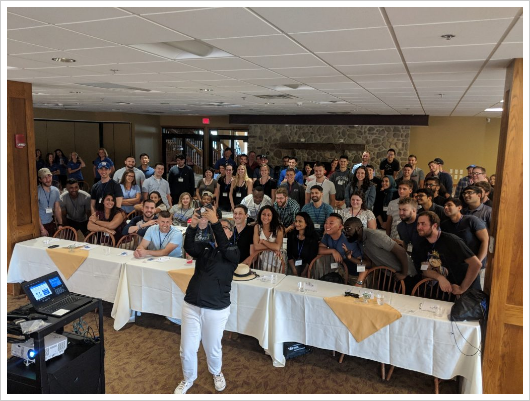What color are the napkins on the tables?
Can you provide a detailed and comprehensive answer to the question?

The caption describes the setting as having neatly arranged tables covered in white cloth and accented with tan napkins, indicating the color of the napkins.